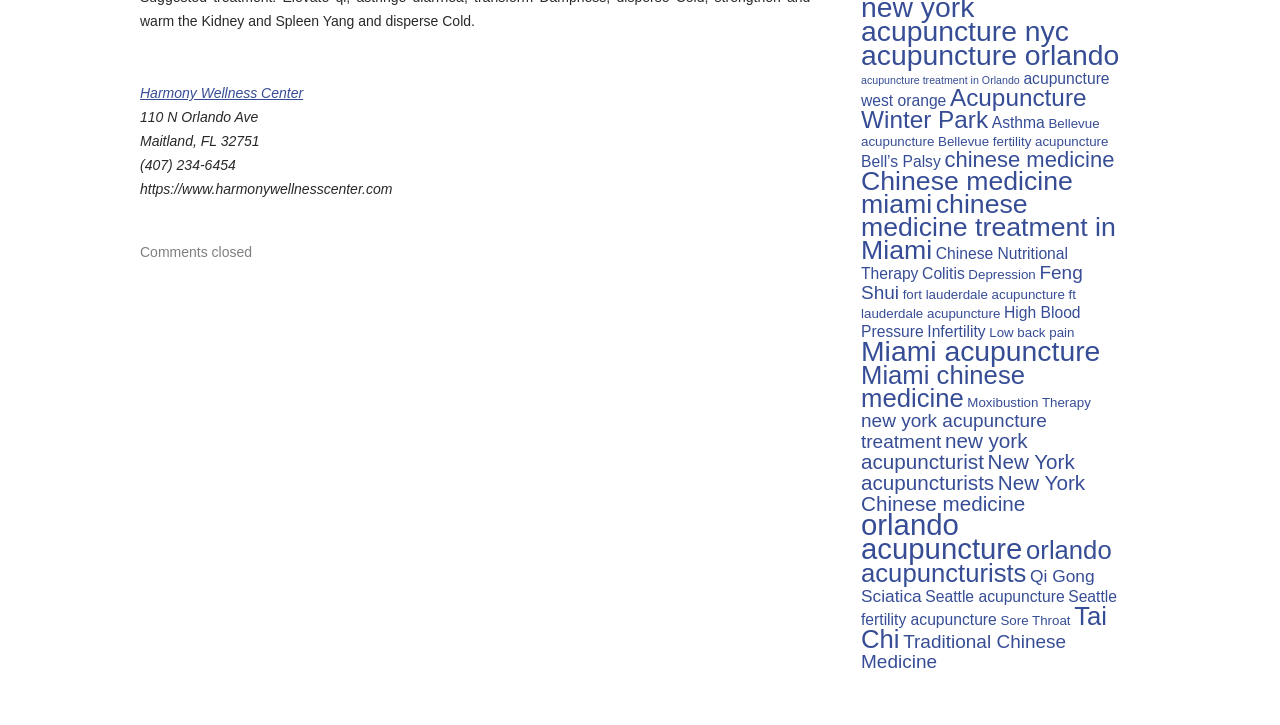Please identify the bounding box coordinates of the clickable element to fulfill the following instruction: "read about acupuncture in NYC". The coordinates should be four float numbers between 0 and 1, i.e., [left, top, right, bottom].

[0.673, 0.021, 0.835, 0.065]